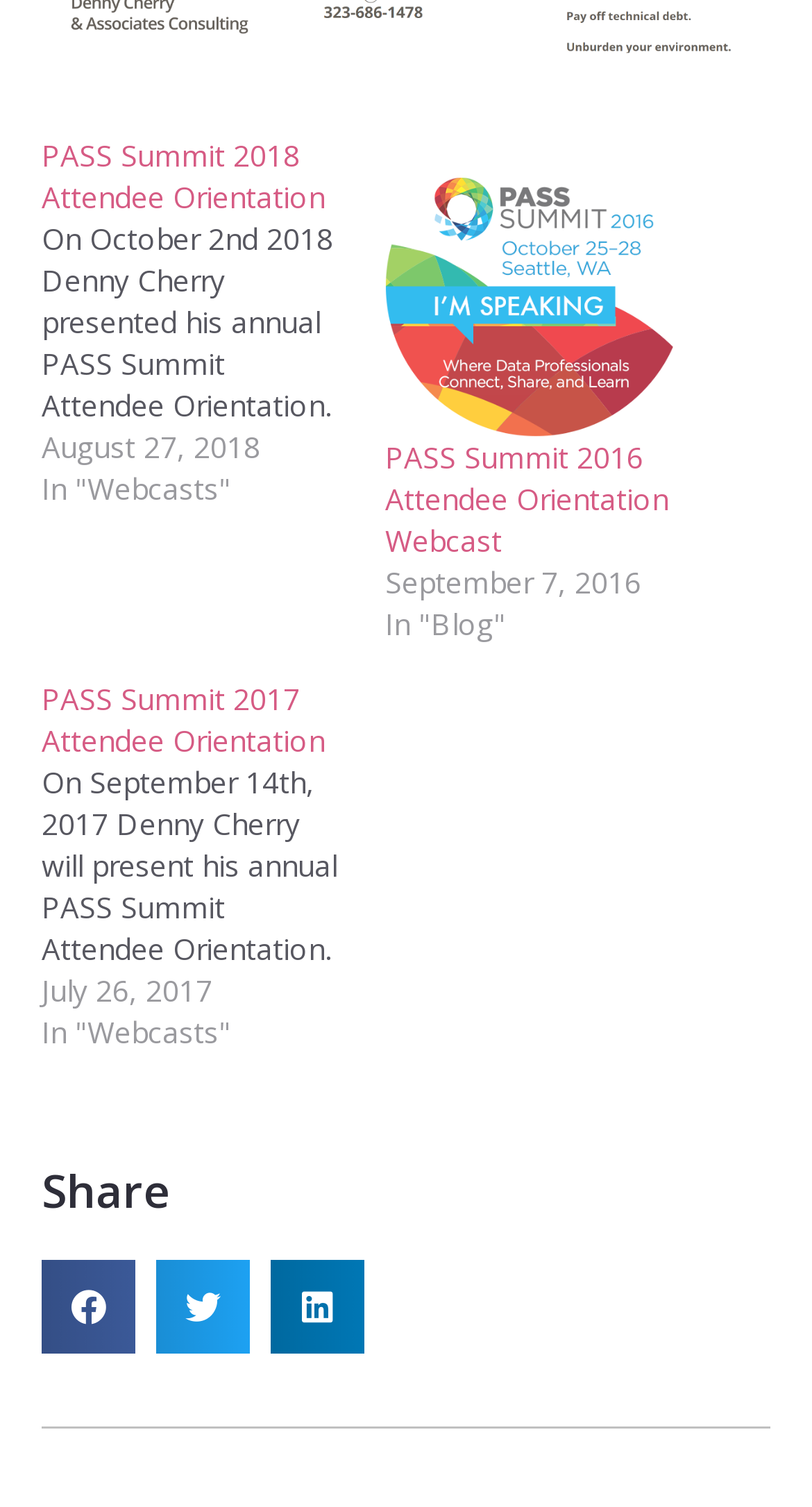Pinpoint the bounding box coordinates of the area that must be clicked to complete this instruction: "Share on facebook".

[0.051, 0.836, 0.167, 0.898]